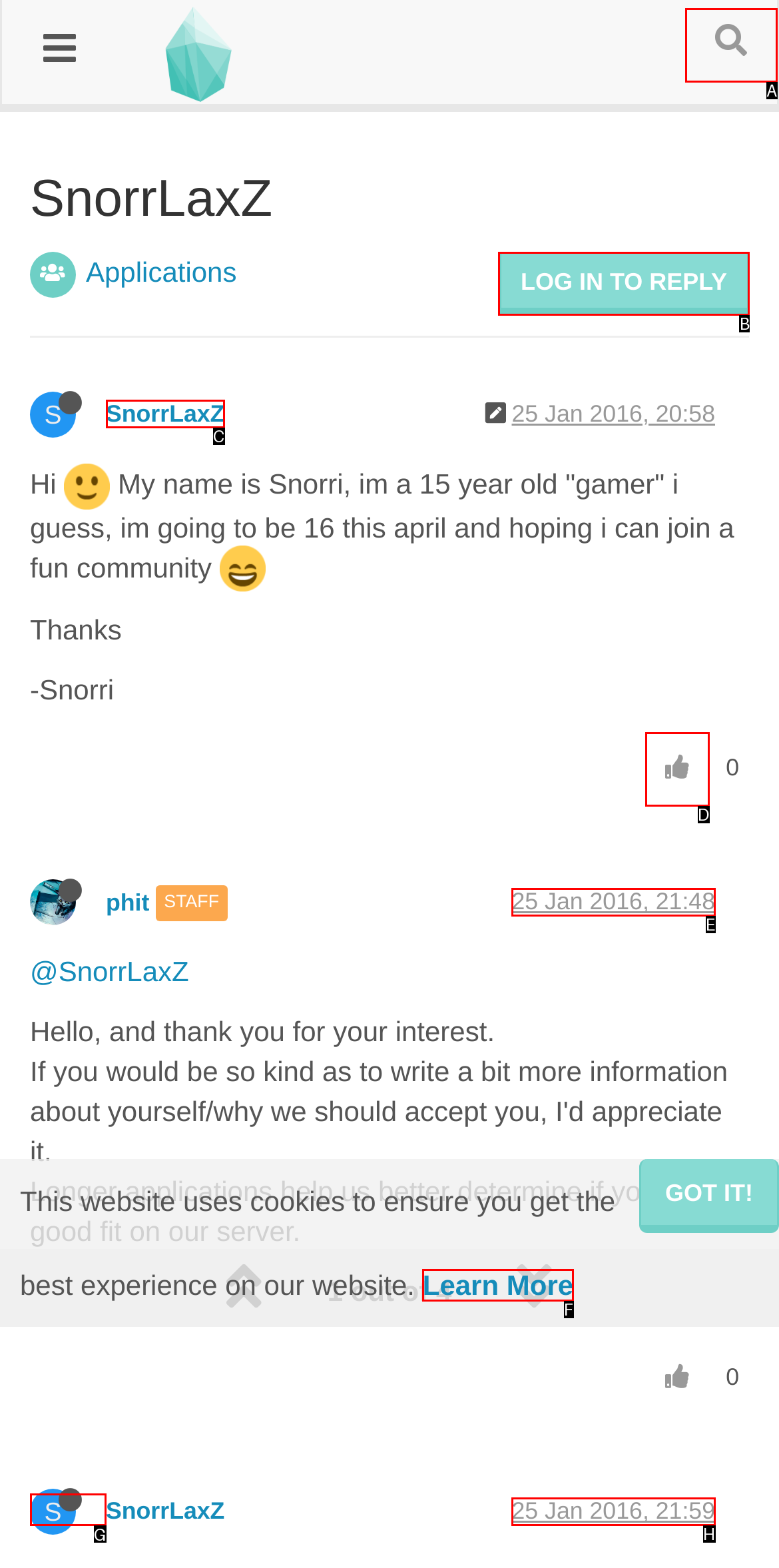Identify the appropriate choice to fulfill this task: Log in to reply
Respond with the letter corresponding to the correct option.

B